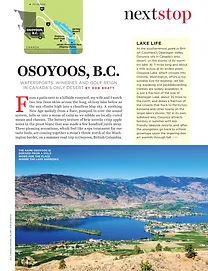Provide an in-depth description of the image.

The image titled "Osoyoos, B.C." presents a captivating view of Osoyoos, Canada, highlighting its picturesque landscape characterized by rolling hills and serene waters. This region is recognized for its vibrant lakeside activities, with a focus on watersports and golf, nestled in Canada's only desert. The page features sections labeled "Next Stop" and "Lake Life," suggesting a travel guide format aimed at enticing visitors with information about various attractions and experiences available in Osoyoos. A small map is also included, providing context on the location. The overall theme underscores the natural beauty and recreational opportunities that make Osoyoos a unique travel destination.